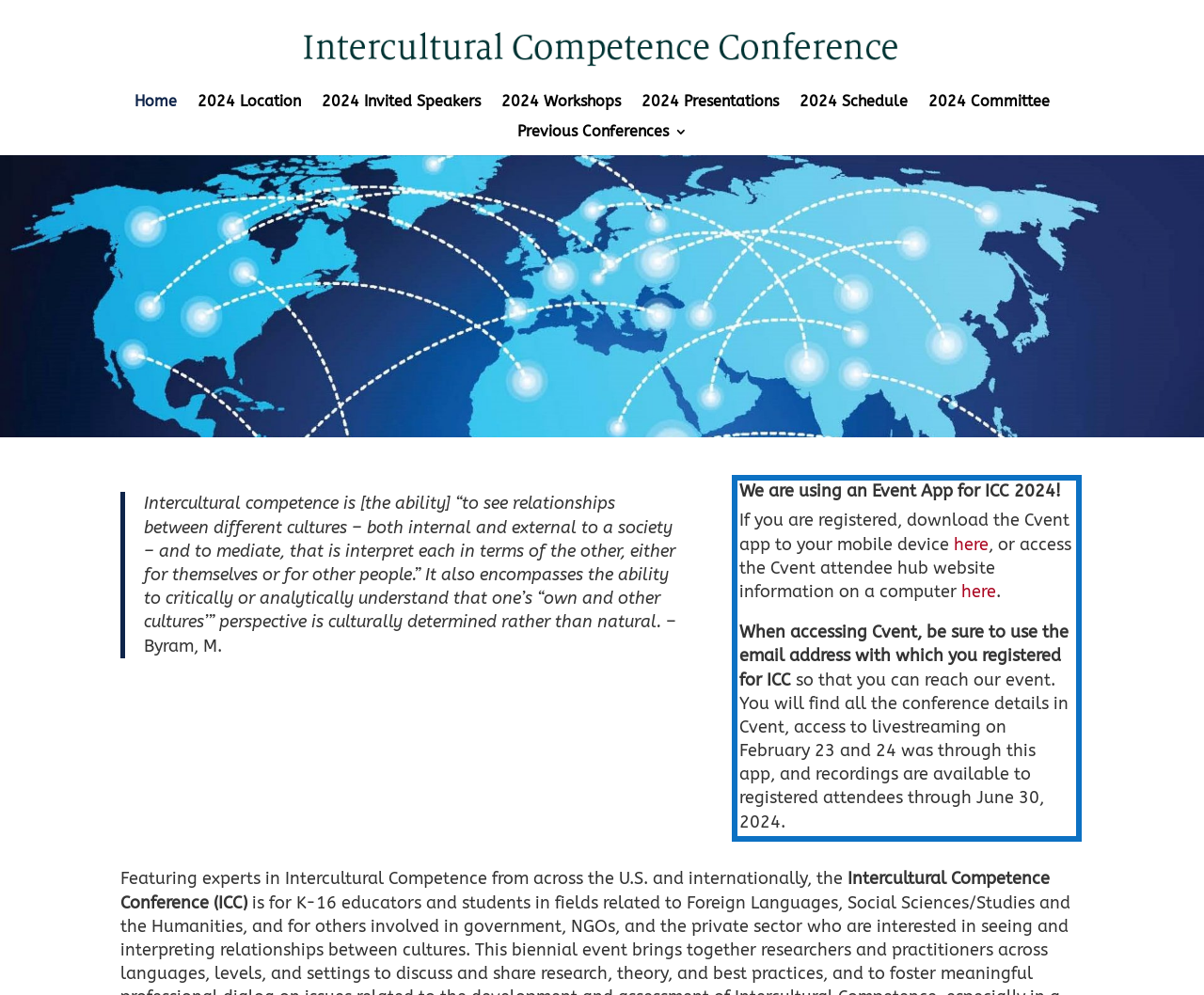Reply to the question with a single word or phrase:
What is the purpose of the Cvent app?

Access conference details and livestreaming